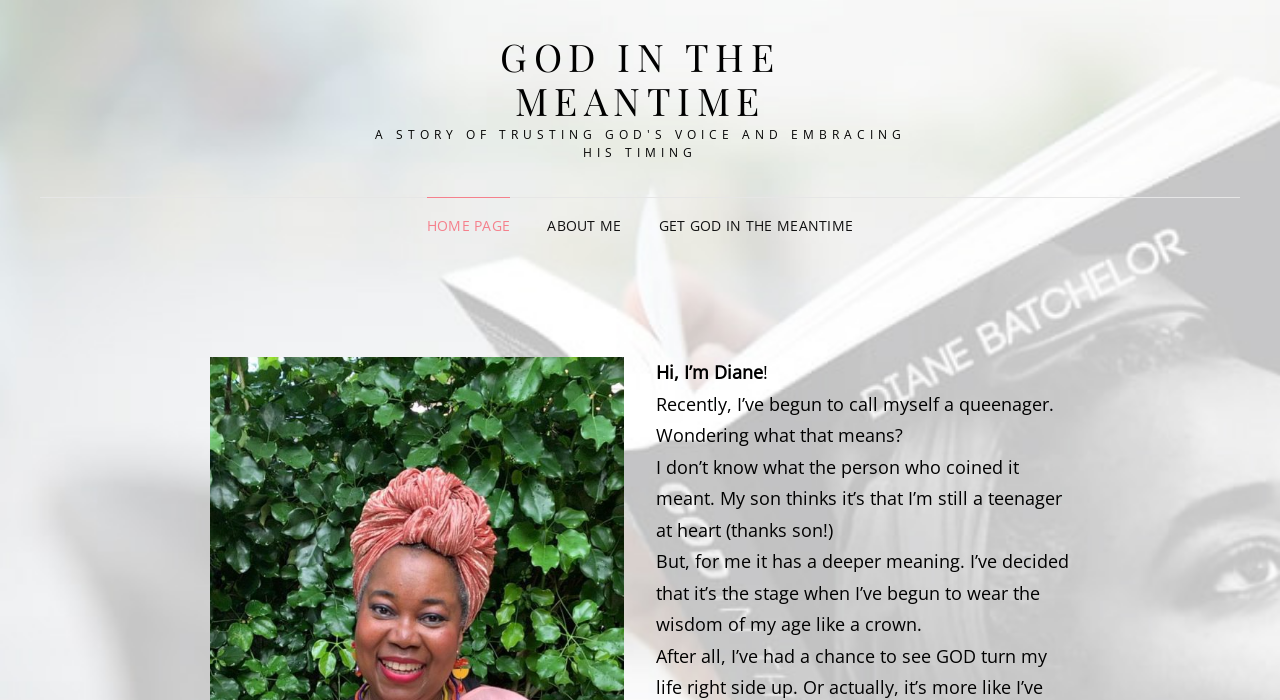Provide a single word or phrase to answer the given question: 
What is the name of the menu on the webpage?

Primary Menu